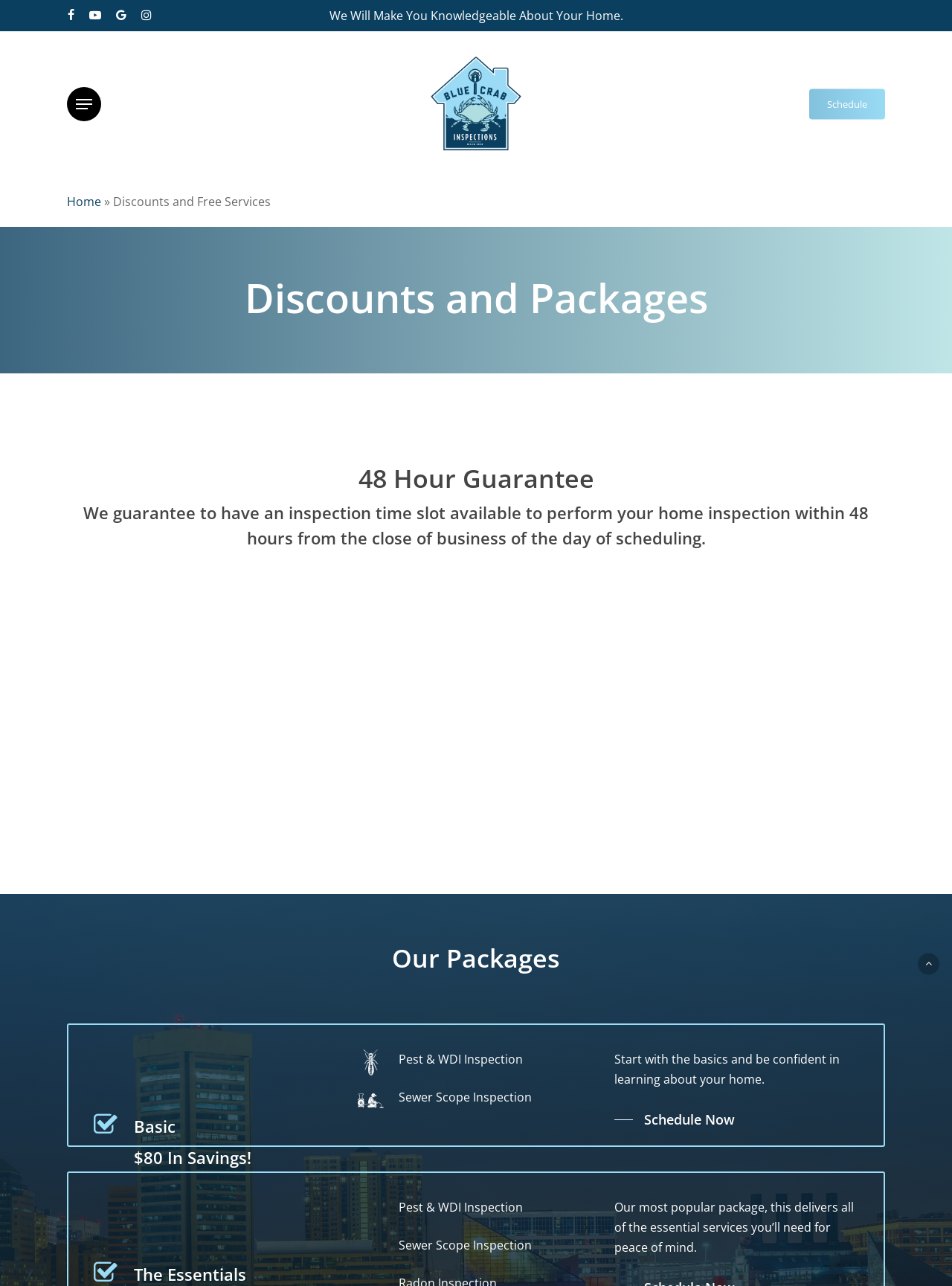Please provide a comprehensive answer to the question below using the information from the image: What is the purpose of the 'Schedule Now' button?

The 'Schedule Now' button is placed below the 'Our Packages' section, which suggests that it is related to scheduling an inspection. The button is also placed near the 'Basic' package, which implies that it is used to schedule an inspection with the chosen package.